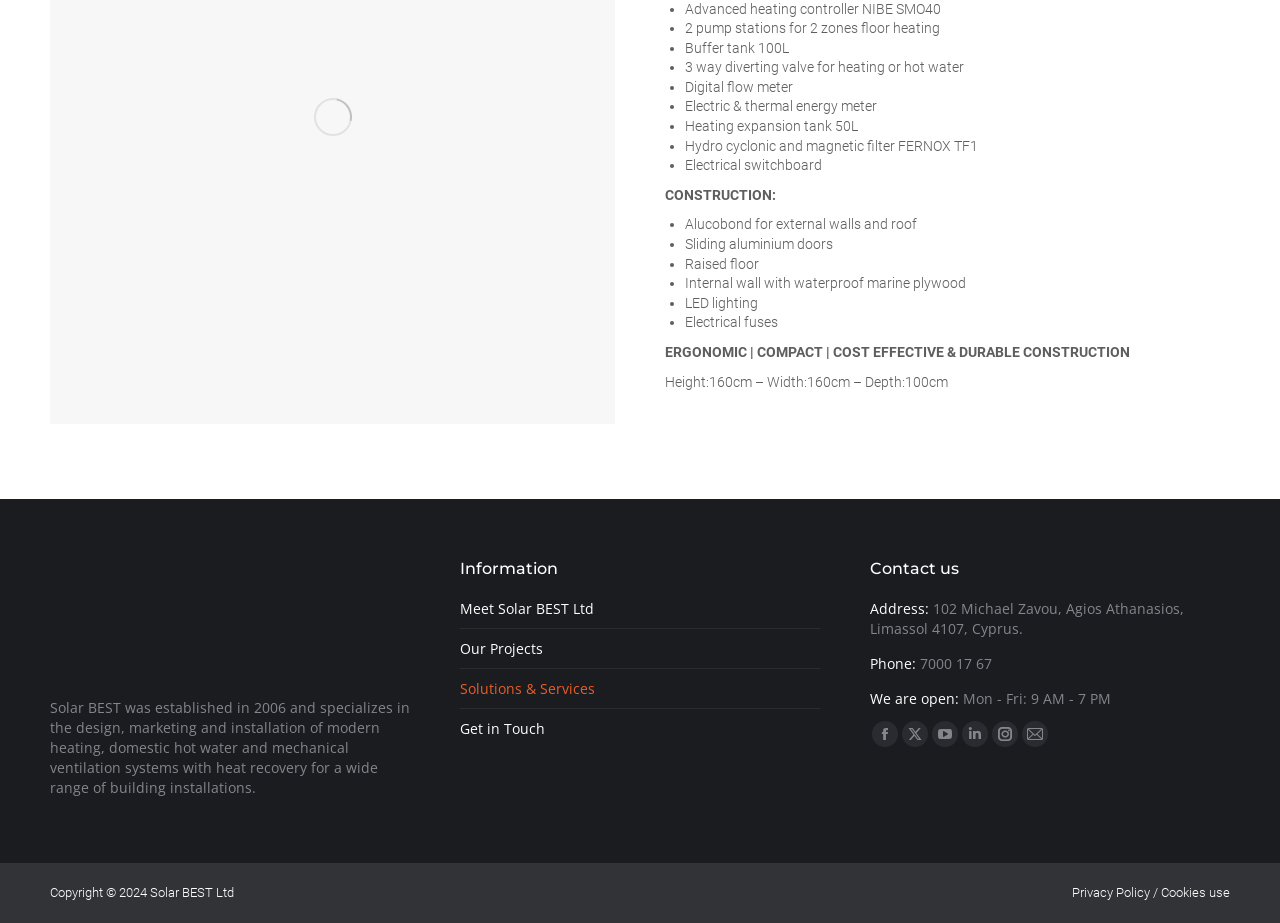Locate the bounding box coordinates of the clickable area needed to fulfill the instruction: "Click the 'Get in Touch' link".

[0.359, 0.779, 0.426, 0.801]